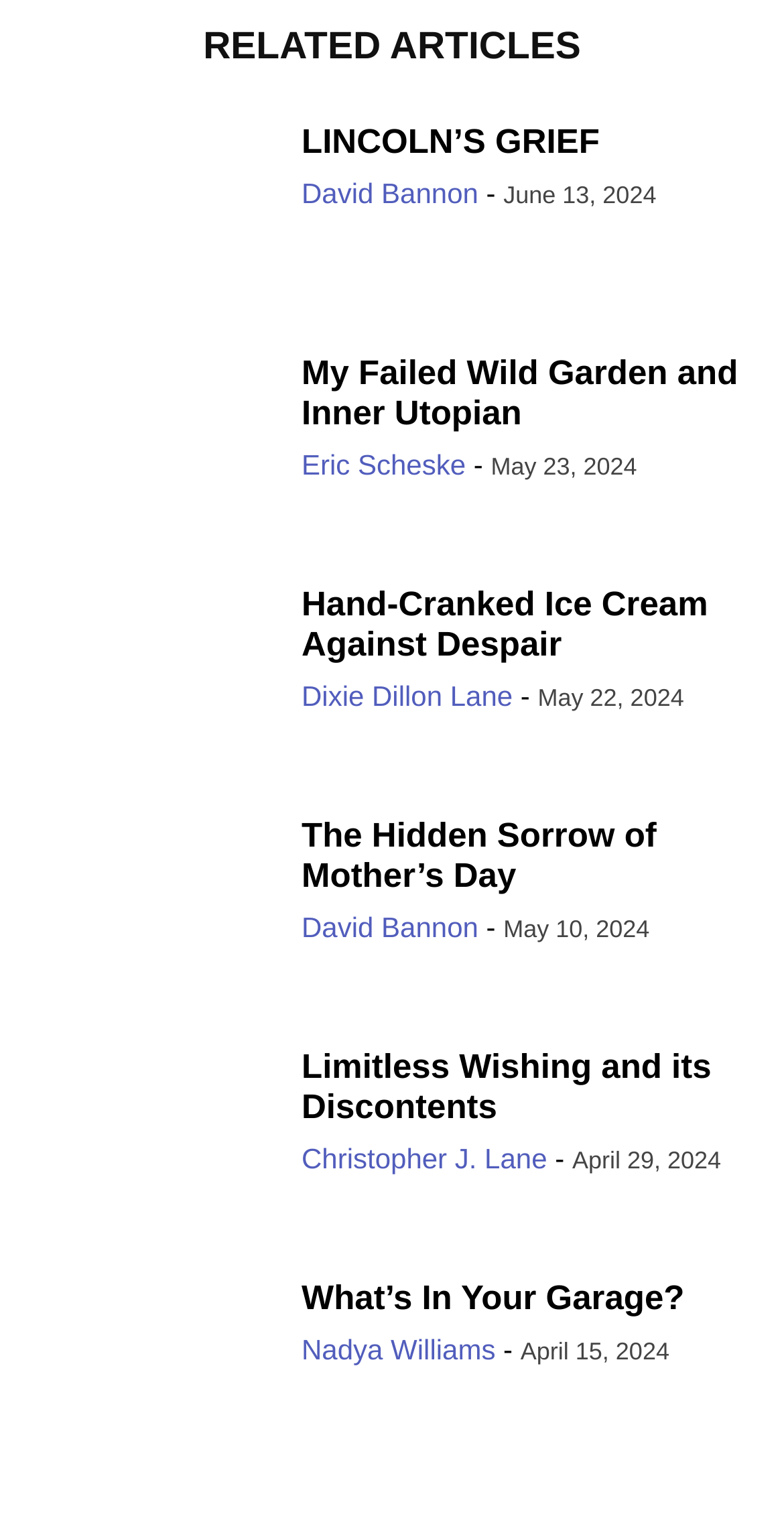Find the bounding box coordinates of the clickable element required to execute the following instruction: "Check article published on May 23, 2024". Provide the coordinates as four float numbers between 0 and 1, i.e., [left, top, right, bottom].

[0.626, 0.295, 0.812, 0.313]